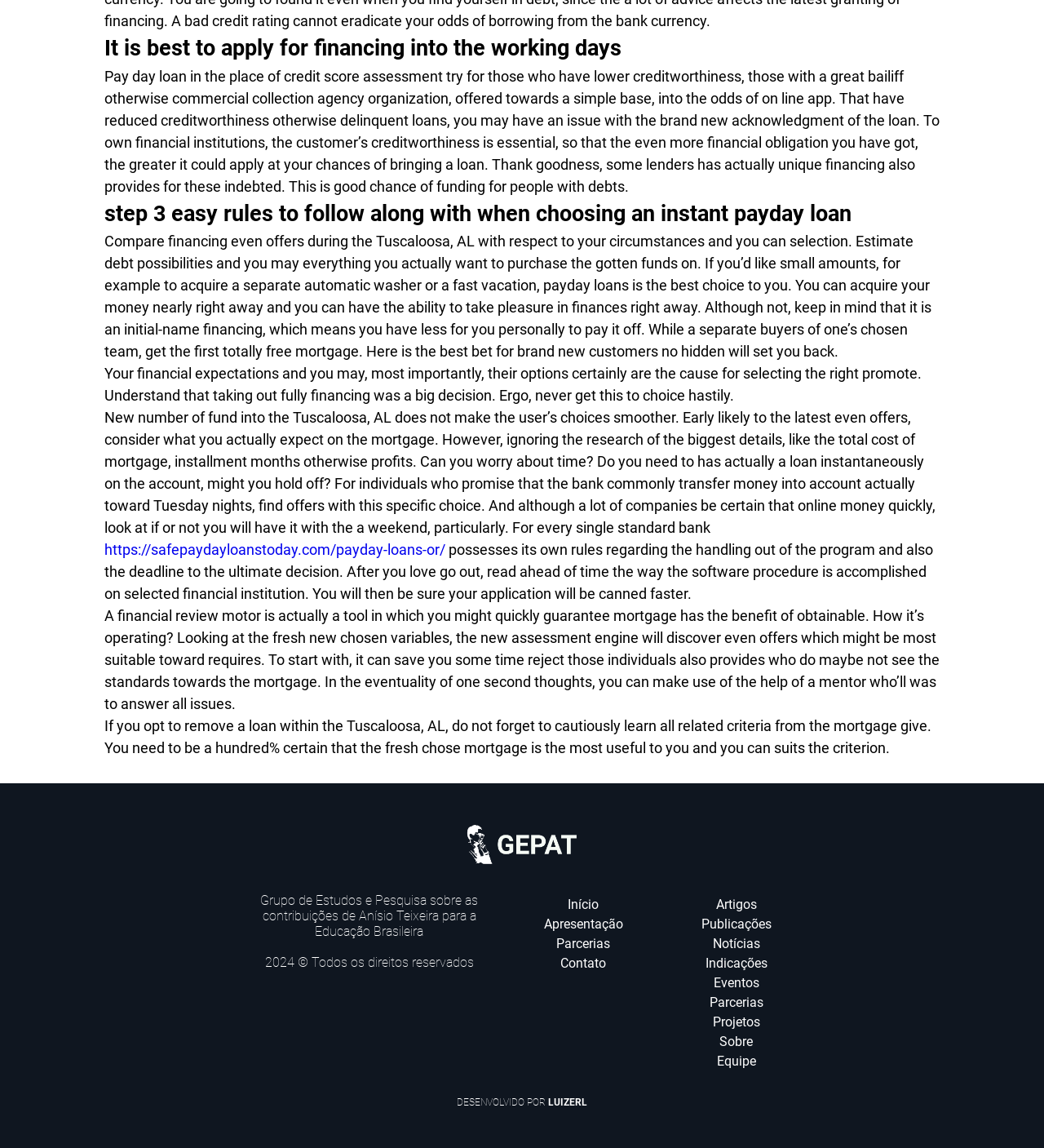Identify the bounding box coordinates for the region to click in order to carry out this instruction: "Learn about the financial review motor". Provide the coordinates using four float numbers between 0 and 1, formatted as [left, top, right, bottom].

[0.1, 0.529, 0.9, 0.62]